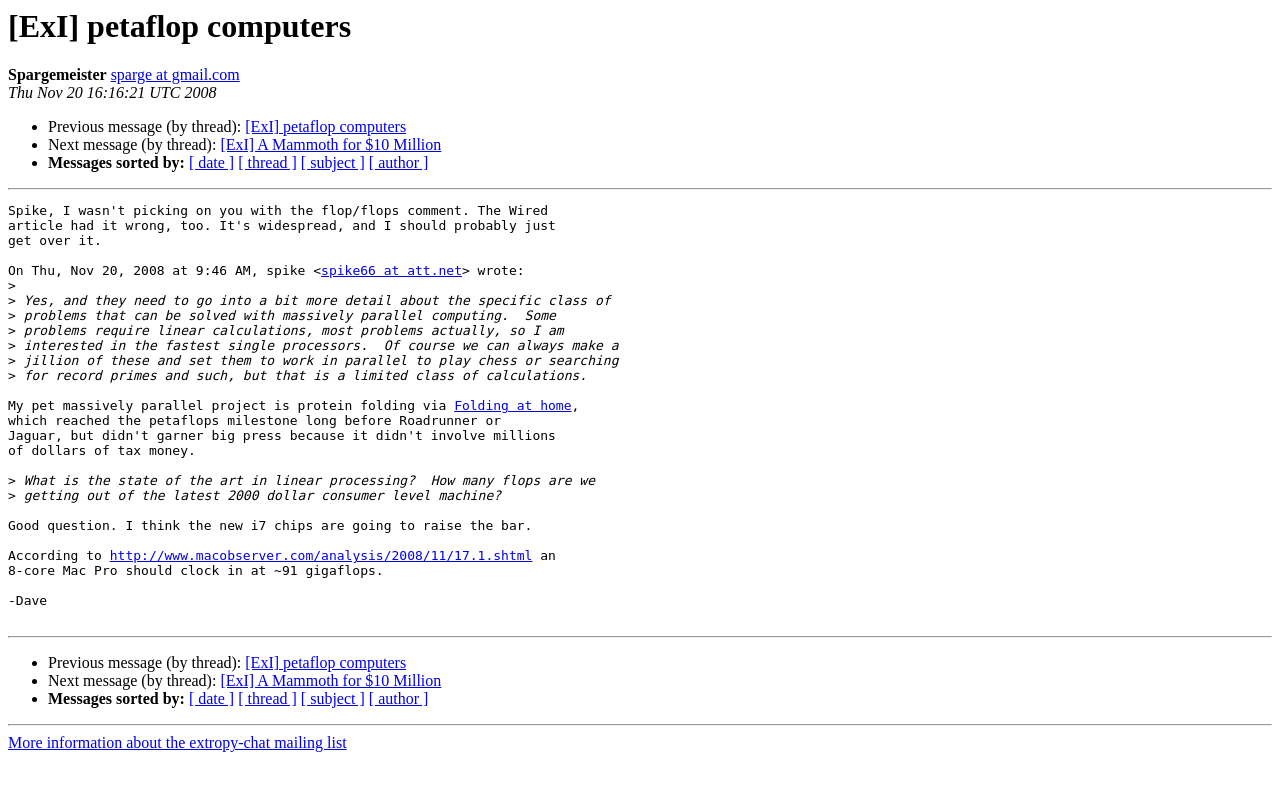Identify the bounding box coordinates of the area you need to click to perform the following instruction: "Read message from sparge at gmail.com".

[0.086, 0.082, 0.187, 0.103]